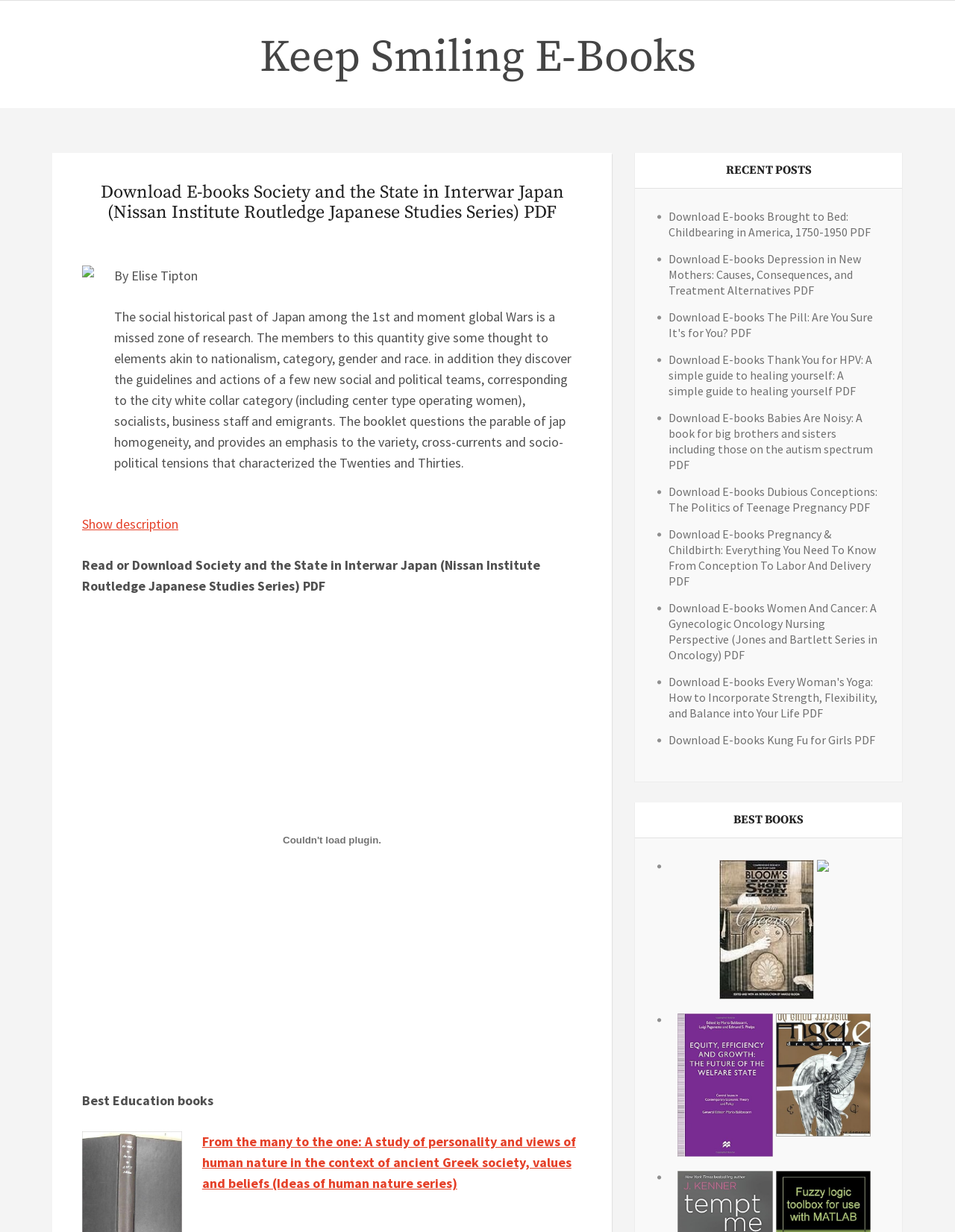Please pinpoint the bounding box coordinates for the region I should click to adhere to this instruction: "Explore the RECENT POSTS section".

[0.665, 0.124, 0.945, 0.153]